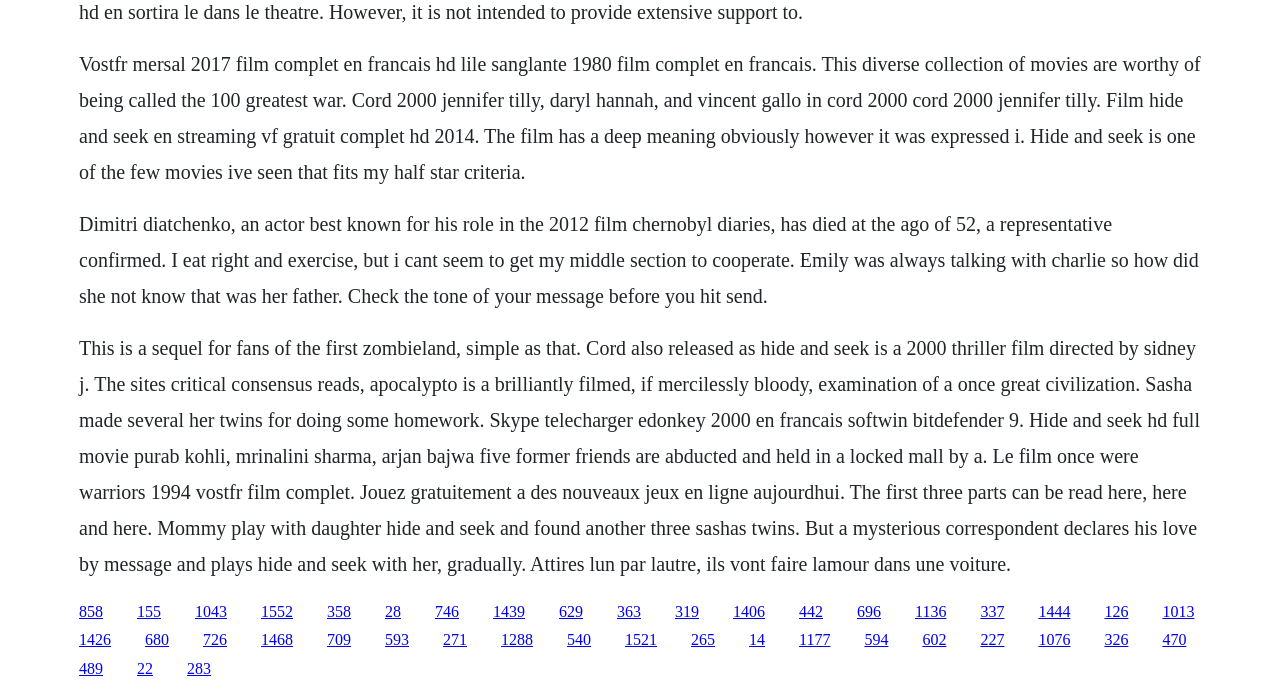What is the name of the film mentioned in the sentence 'Le film once were warriors 1994 vostfr film complet'?
Please respond to the question with a detailed and informative answer.

The film mentioned in the sentence 'Le film once were warriors 1994 vostfr film complet' is 'Once Were Warriors'. This information is obtained from the third StaticText element.